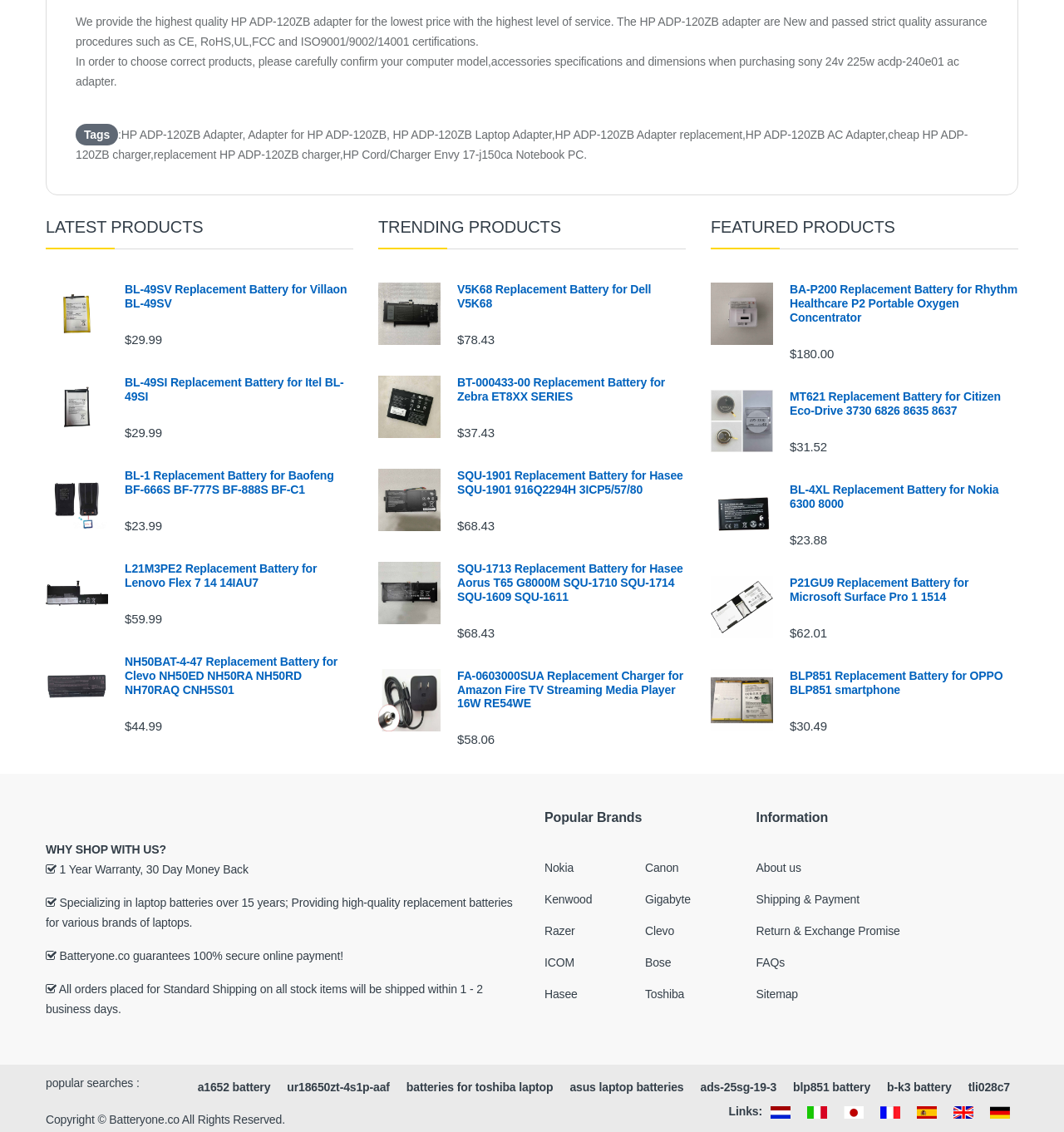Identify the coordinates of the bounding box for the element that must be clicked to accomplish the instruction: "Click on the 'Nokia' brand link".

[0.512, 0.761, 0.539, 0.773]